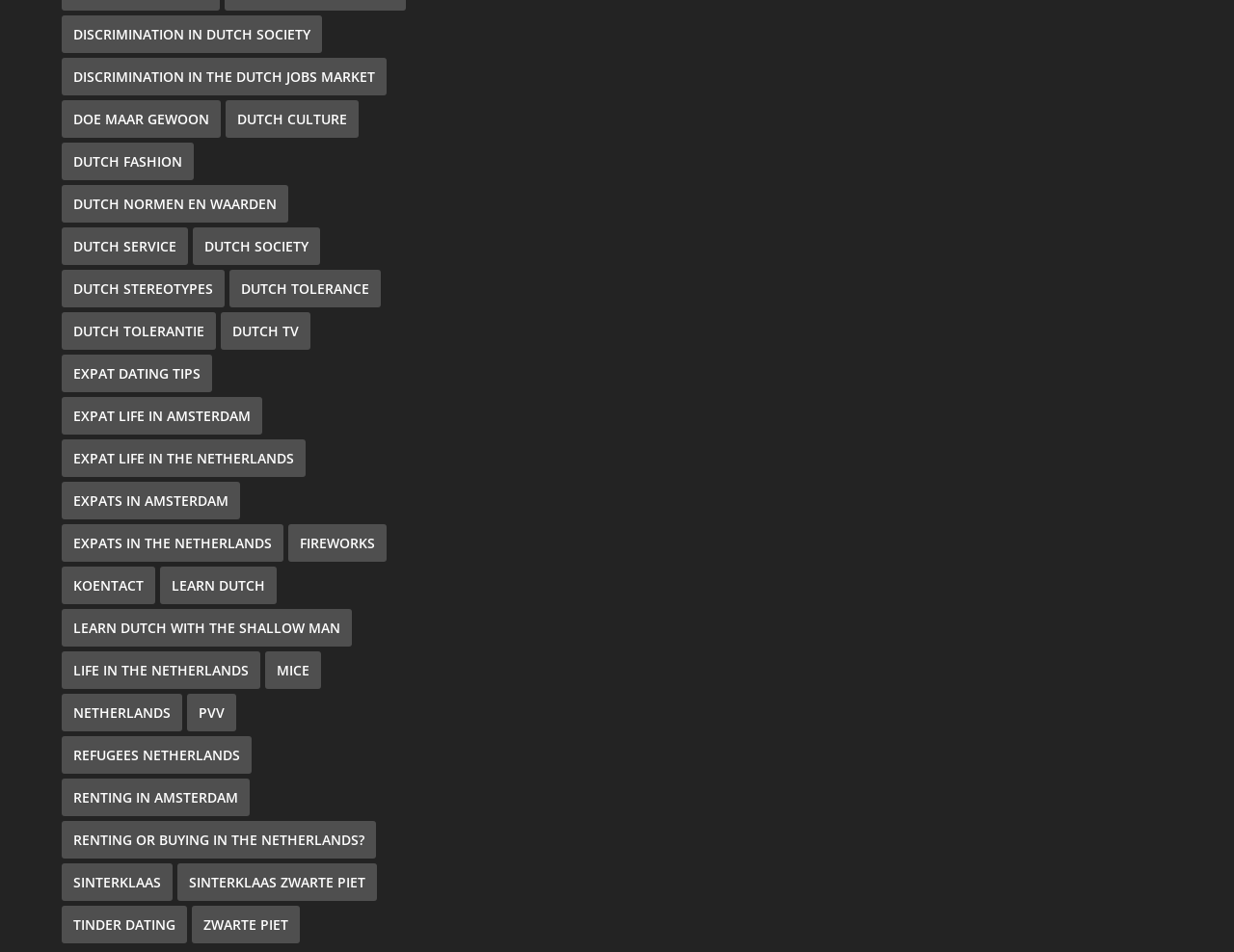Could you highlight the region that needs to be clicked to execute the instruction: "Click on 'DISCRIMINATION IN DUTCH SOCIETY'"?

[0.05, 0.026, 0.261, 0.065]